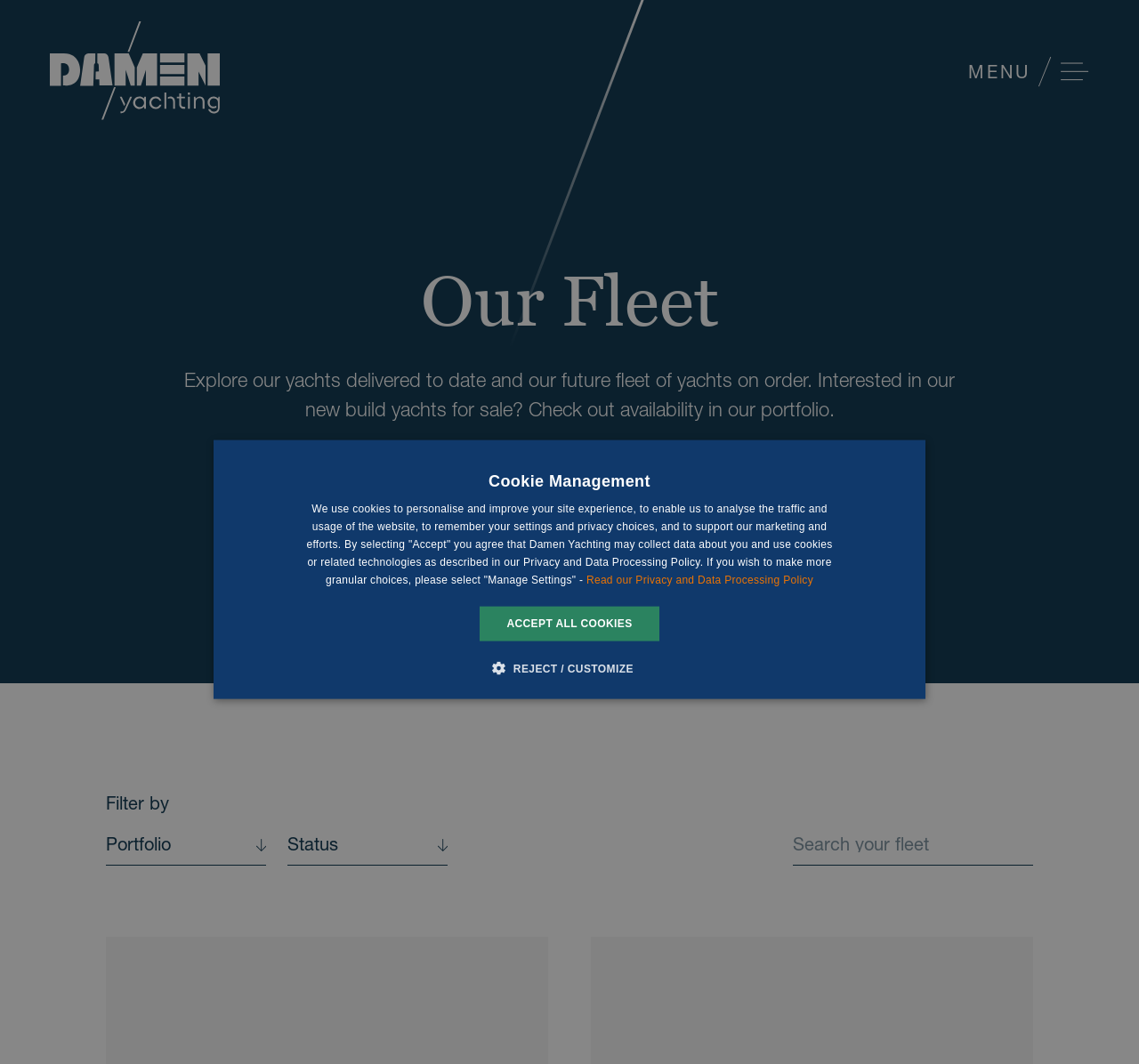Please determine the bounding box coordinates for the UI element described as: "Information we collect about you".

[0.5, 0.69, 0.797, 0.72]